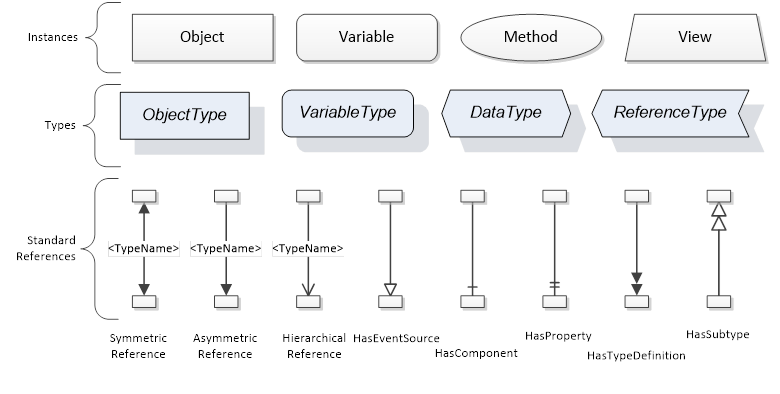Describe all the elements visible in the image meticulously.

This image illustrates the structure and relationships defined within the OPC UA (Open Platform Communications Unified Architecture) specification. It categorizes the fundamental types of nodes involved in the information model, including **Object**, **Variable**, **Method**, and **View**. 

Under each category, the image shows their respective types: **ObjectType**, **VariableType**, **DataType**, and **ReferenceType**, emphasizing the standard instances associated with them. Additionally, the image depicts standard references that establish relationships between these node types, such as **Symmetric Reference**, **Asymmetric Reference**, **Hierarchical Reference**, and others like **HasEventSource** and **HasComponent**. Each reference type is visually represented, providing a clear framework for understanding how different elements interact within the OPC UA model. 

This visual representation is part of a broader explanation regarding the notation used in the OPC UA specification, which aims to reduce ambiguity and enhance clarity in establishing connections among various elements in the information model.